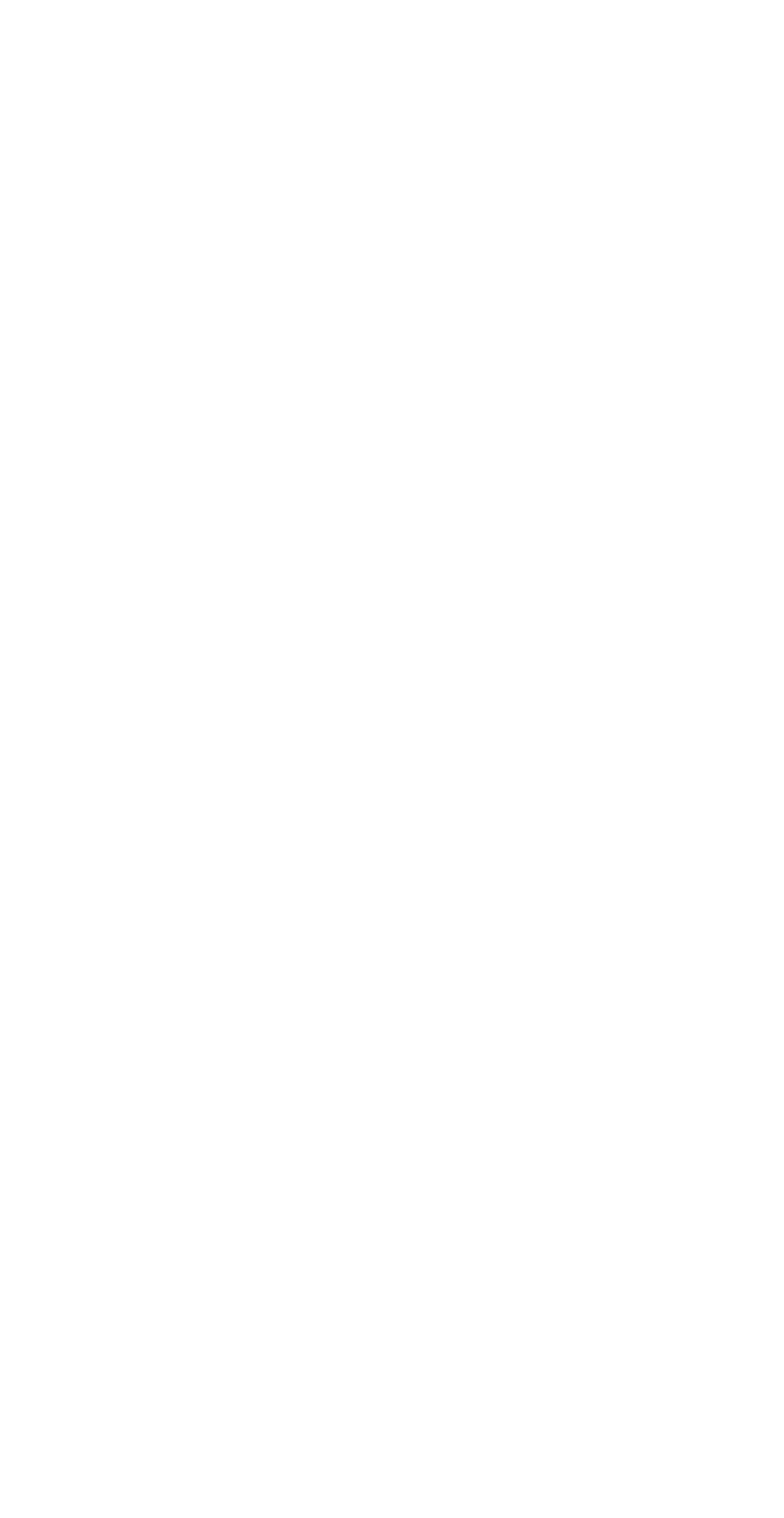Please predict the bounding box coordinates (top-left x, top-left y, bottom-right x, bottom-right y) for the UI element in the screenshot that fits the description: parent_node: About

None